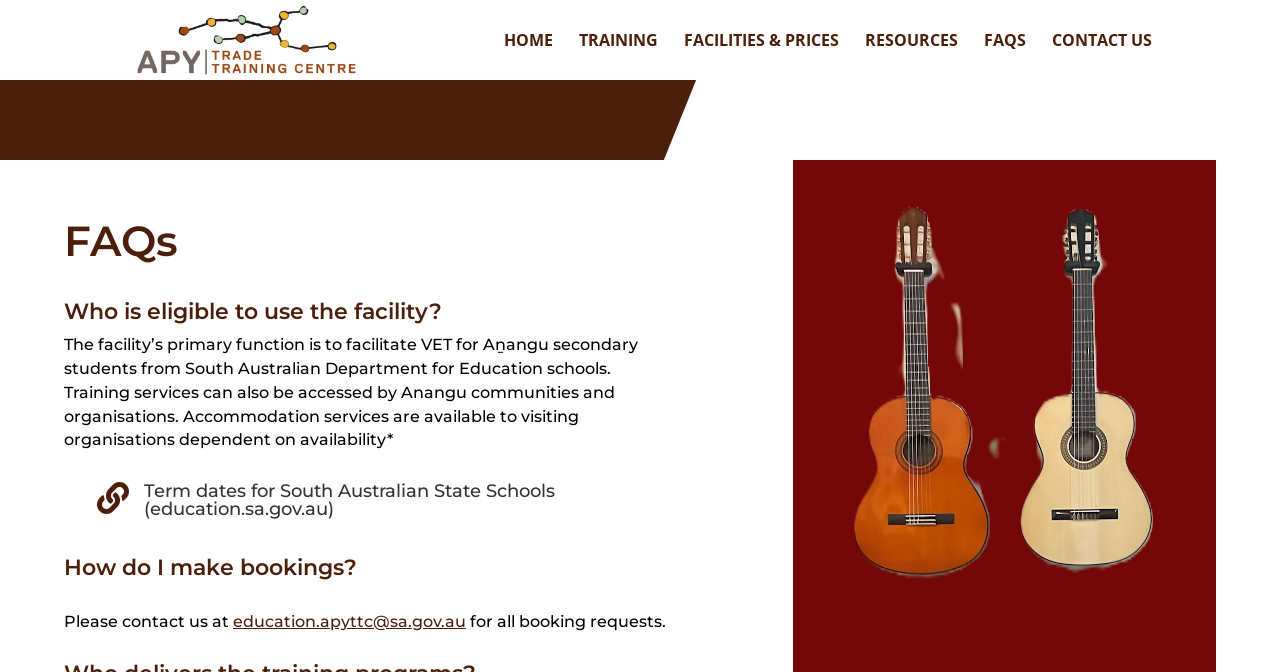What is the primary function of the facility?
Utilize the image to construct a detailed and well-explained answer.

Based on the webpage, the primary function of the facility is to facilitate VET for Aṉangu secondary students from South Australian Department for Education schools, as stated in the answer to the question 'Who is eligible to use the facility?'.